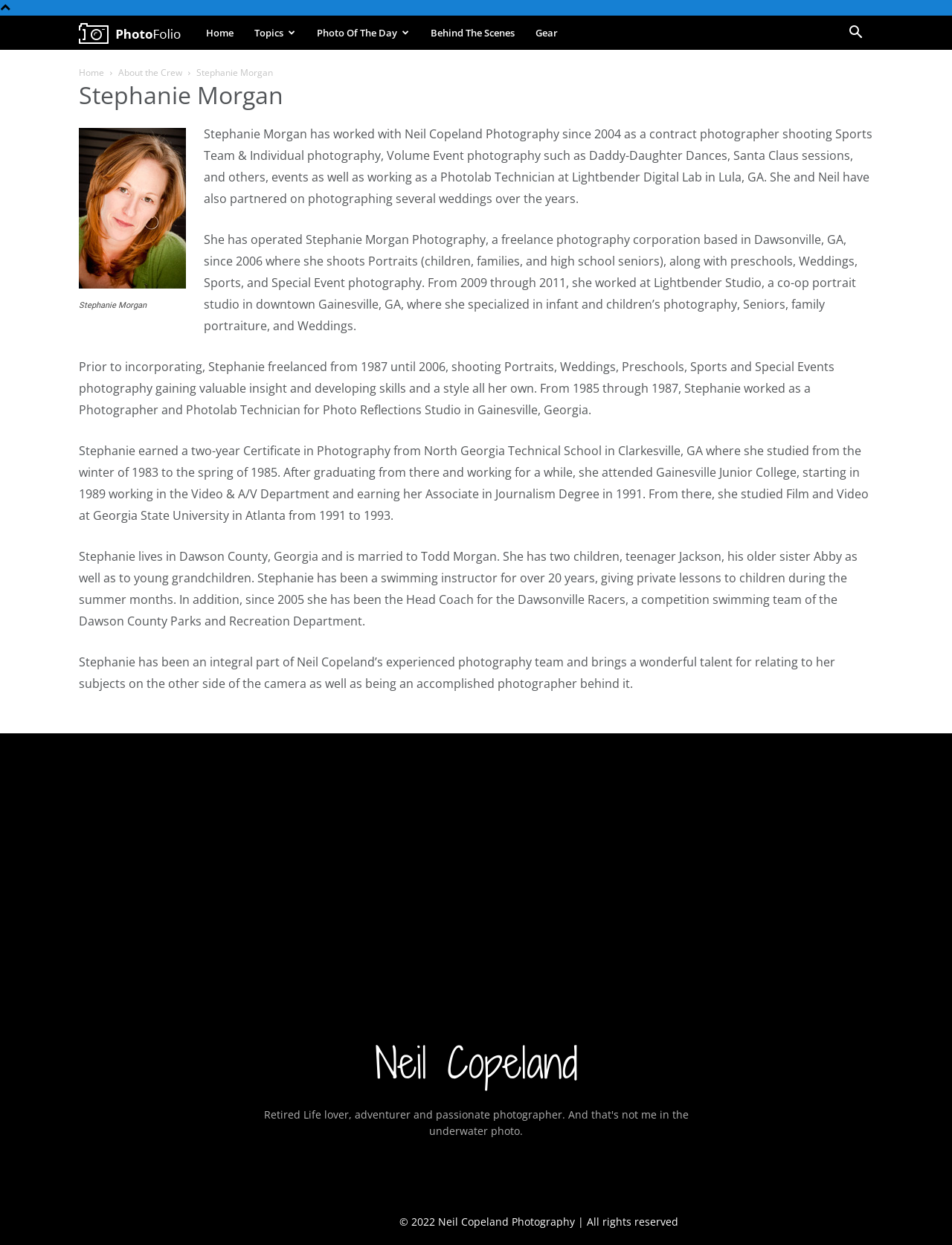Please give the bounding box coordinates of the area that should be clicked to fulfill the following instruction: "Click on the 'Home' link". The coordinates should be in the format of four float numbers from 0 to 1, i.e., [left, top, right, bottom].

[0.205, 0.013, 0.256, 0.04]